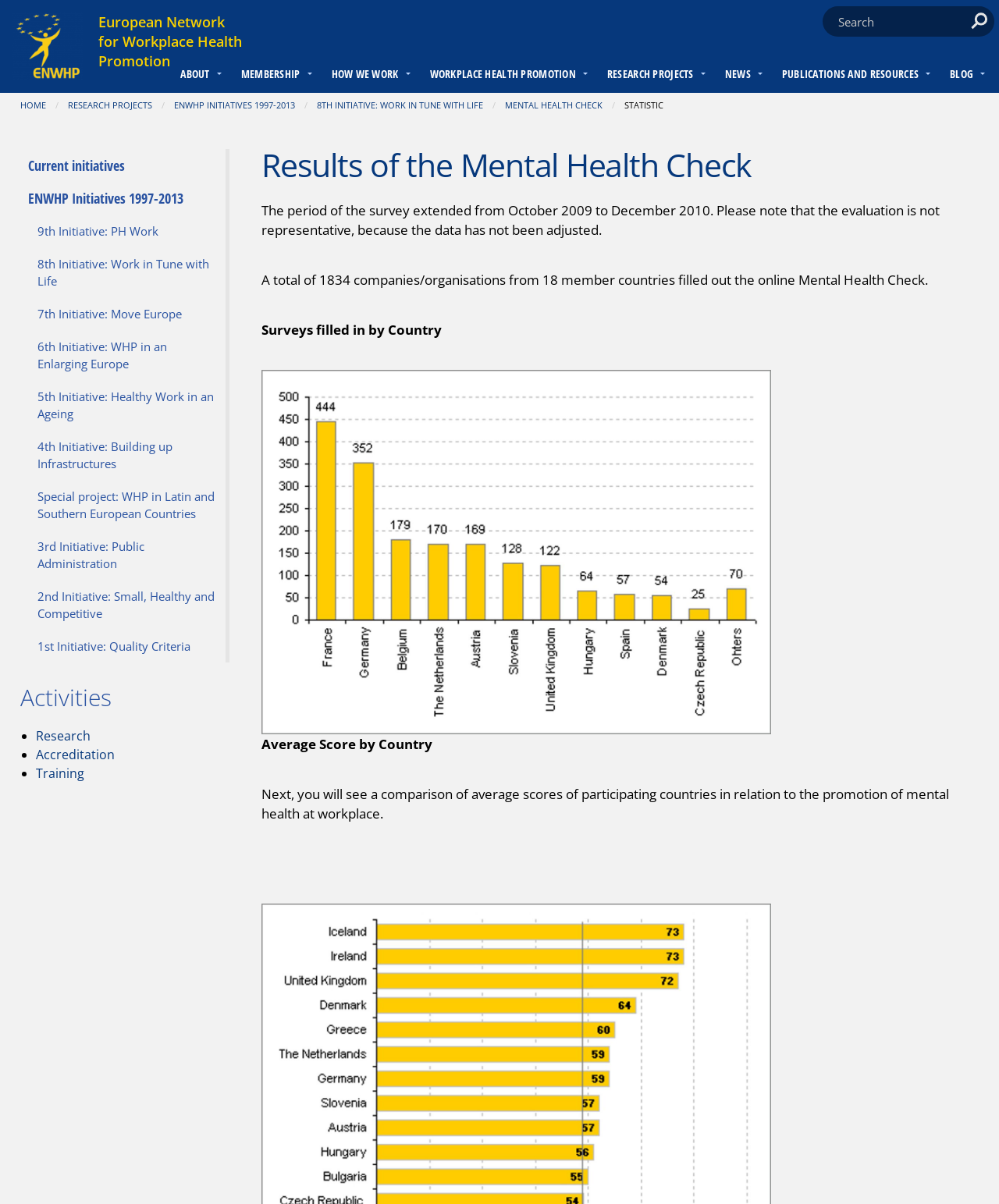Determine the bounding box coordinates for the UI element described. Format the coordinates as (top-left x, top-left y, bottom-right x, bottom-right y) and ensure all values are between 0 and 1. Element description: Interior Demolition

None